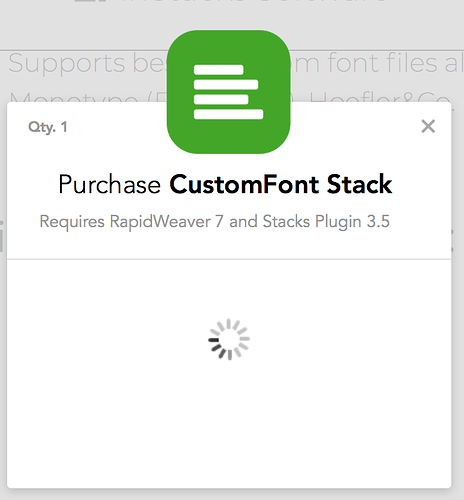What is the status of the purchase process?
Please describe in detail the information shown in the image to answer the question.

The loading spinner at the bottom of the popup suggests that the purchase process is currently in progress or that the system is verifying information, indicating a brief wait time for users.